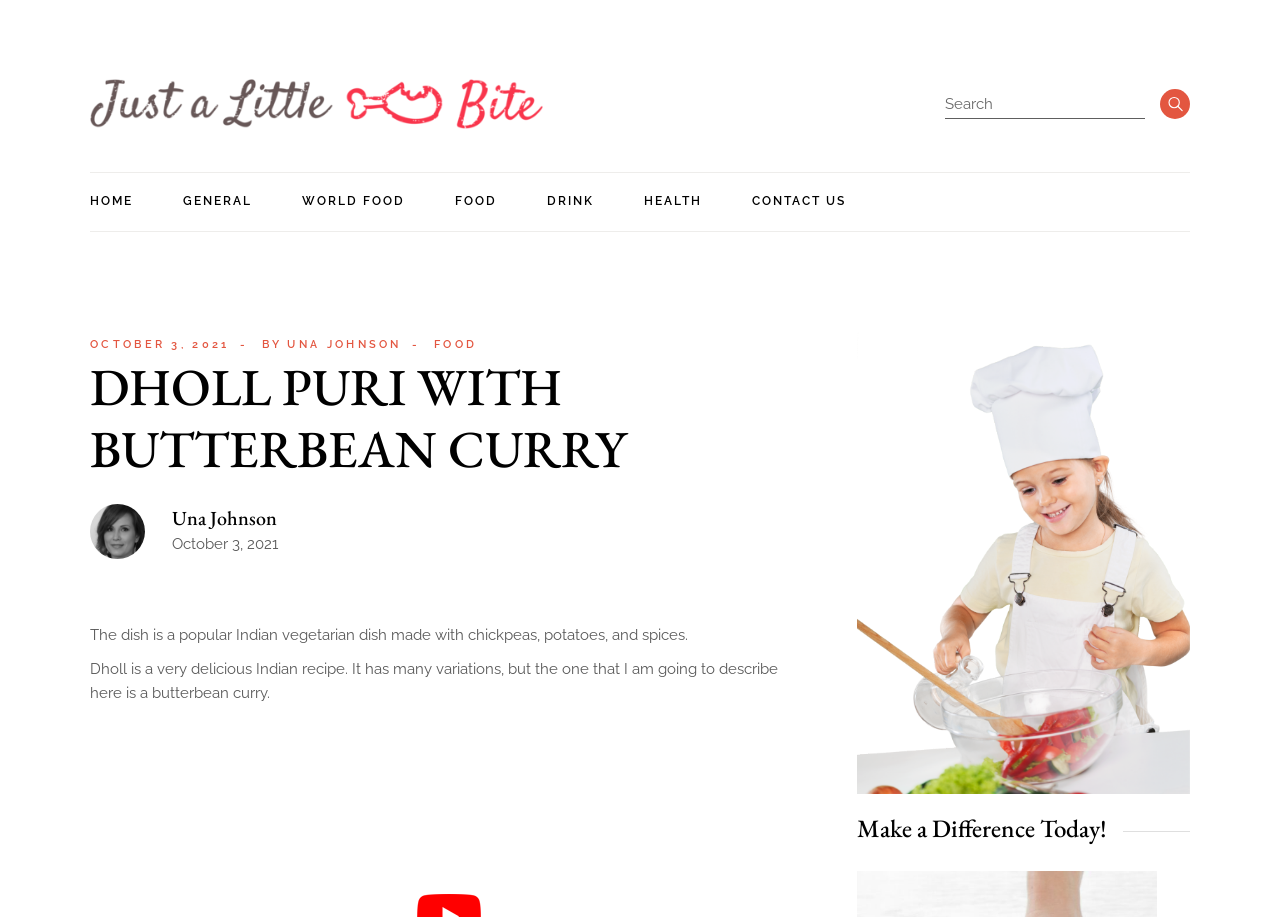What is the main ingredient of the curry described in this article?
From the screenshot, provide a brief answer in one word or phrase.

Butterbean